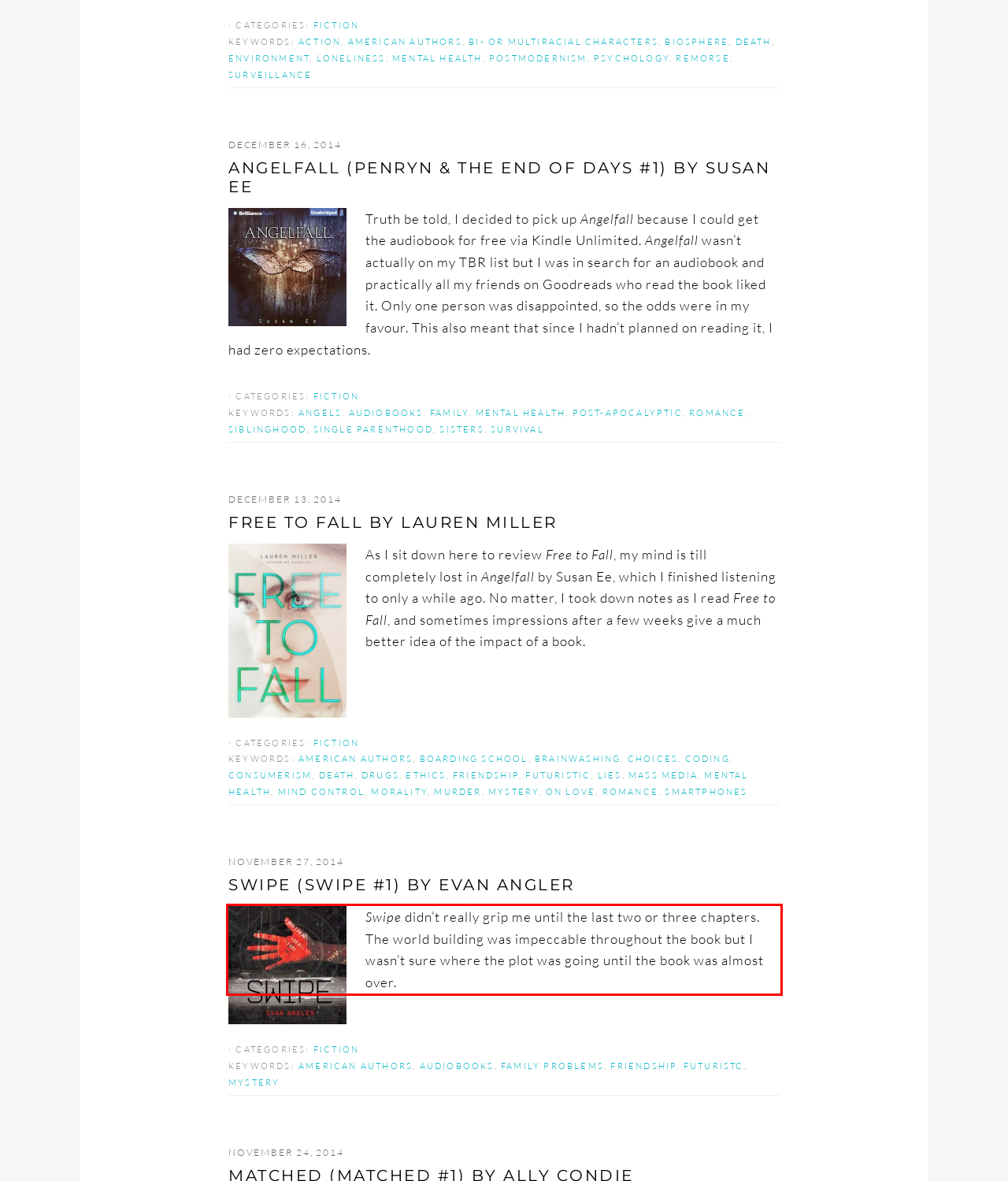Locate the red bounding box in the provided webpage screenshot and use OCR to determine the text content inside it.

Swipe didn’t really grip me until the last two or three chapters. The world building was impeccable throughout the book but I wasn’t sure where the plot was going until the book was almost over.